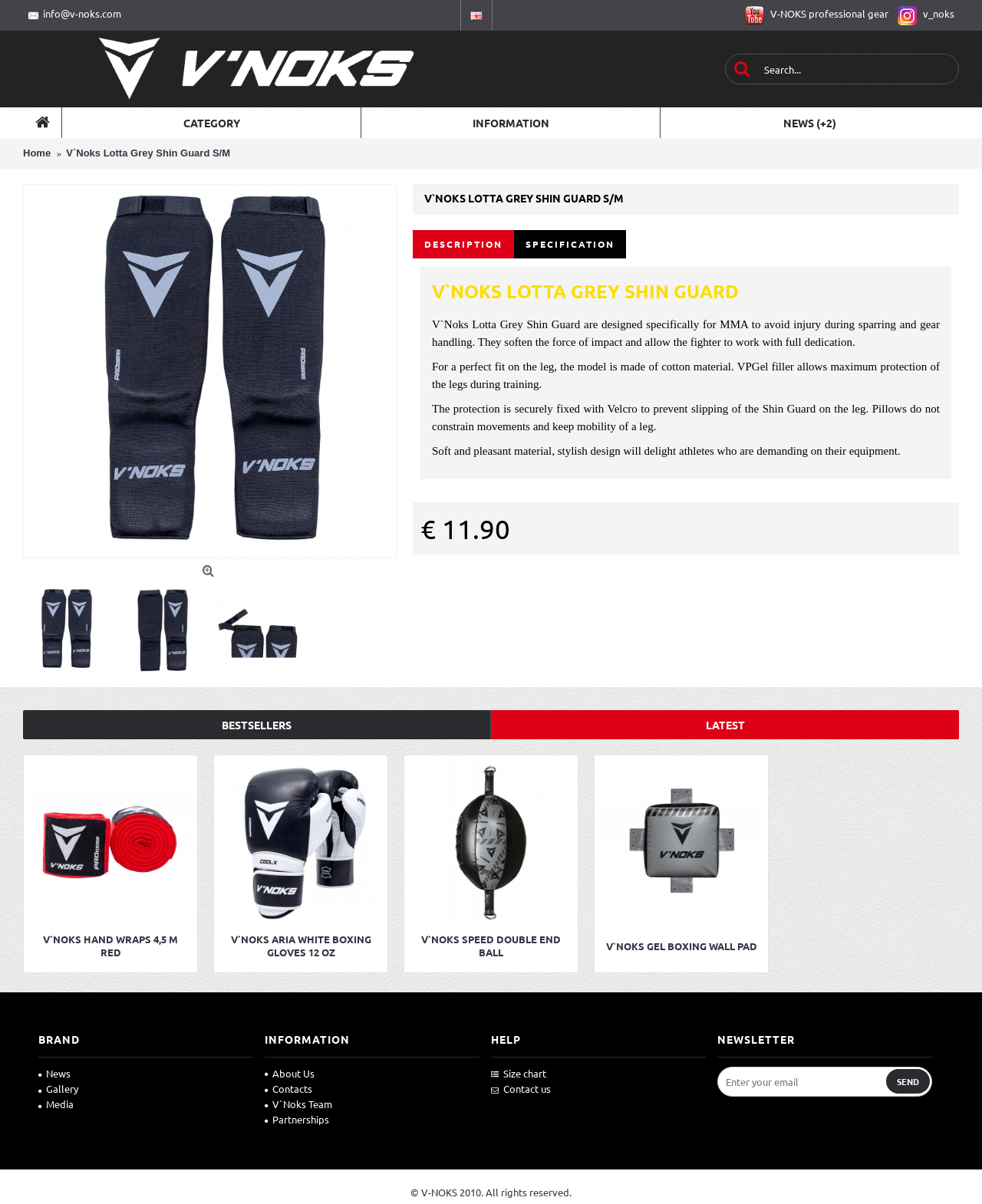Please identify the bounding box coordinates of the element I need to click to follow this instruction: "View V-NOKS professional gear".

[0.754, 0.0, 0.909, 0.025]